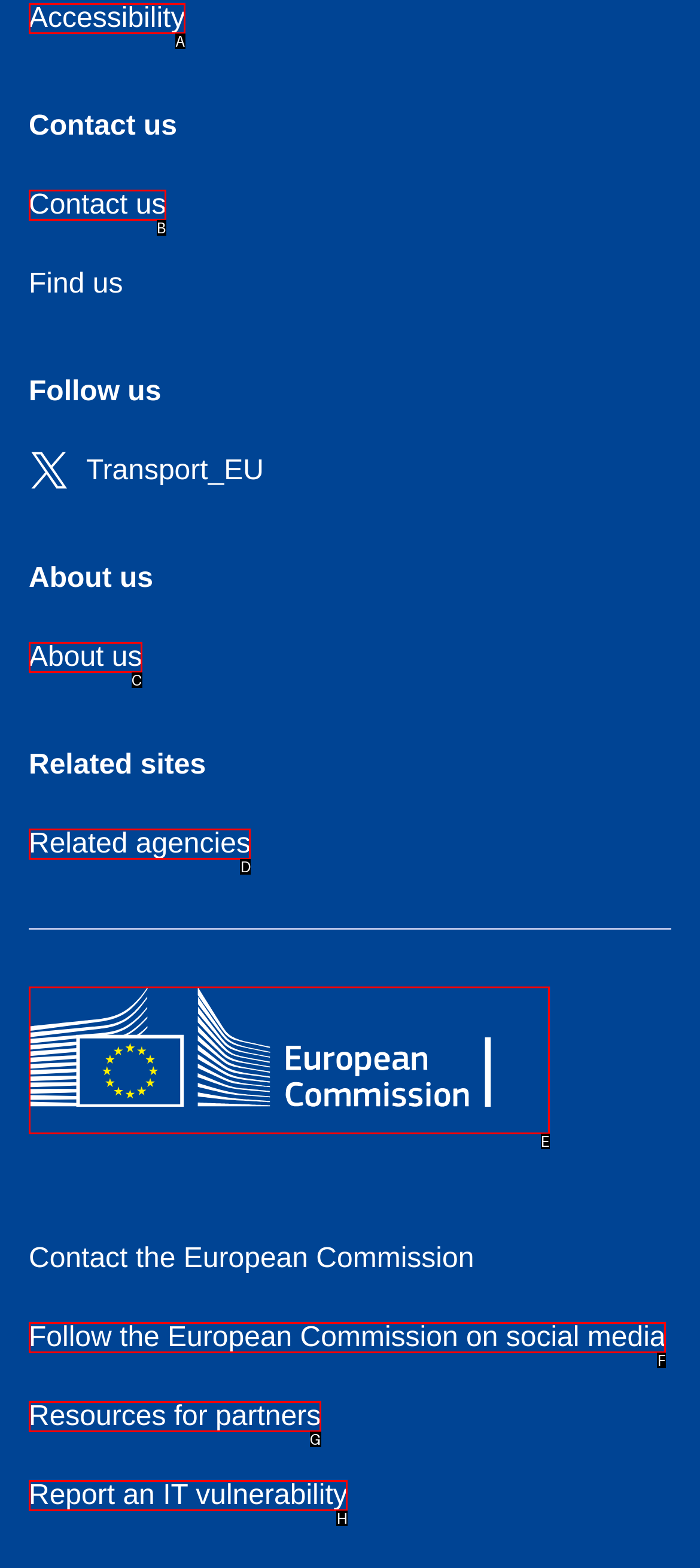From the options shown, which one fits the description: Report an IT vulnerability? Respond with the appropriate letter.

H